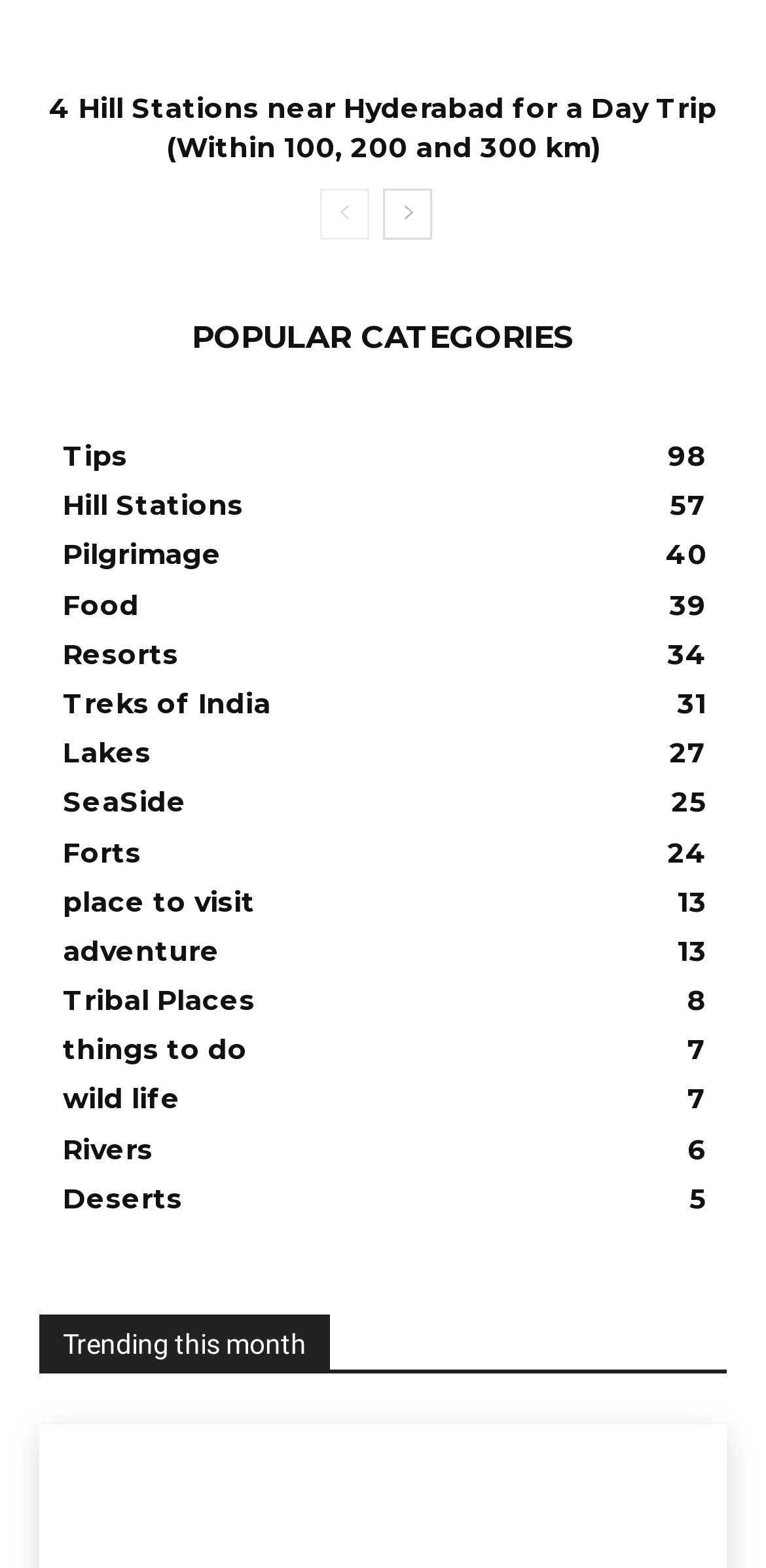What type of destinations are listed on this webpage?
Please provide a single word or phrase as the answer based on the screenshot.

Hill Stations